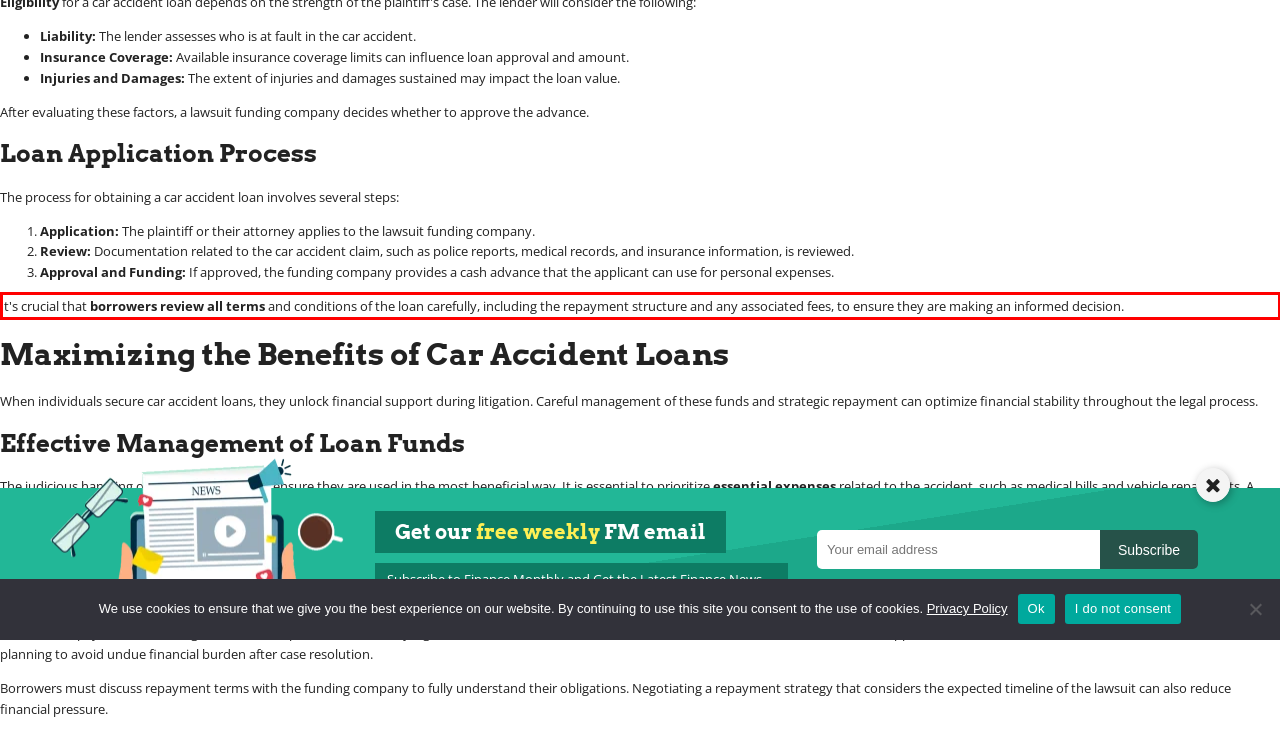Using the provided screenshot of a webpage, recognize the text inside the red rectangle bounding box by performing OCR.

It's crucial that borrowers review all terms and conditions of the loan carefully, including the repayment structure and any associated fees, to ensure they are making an informed decision.